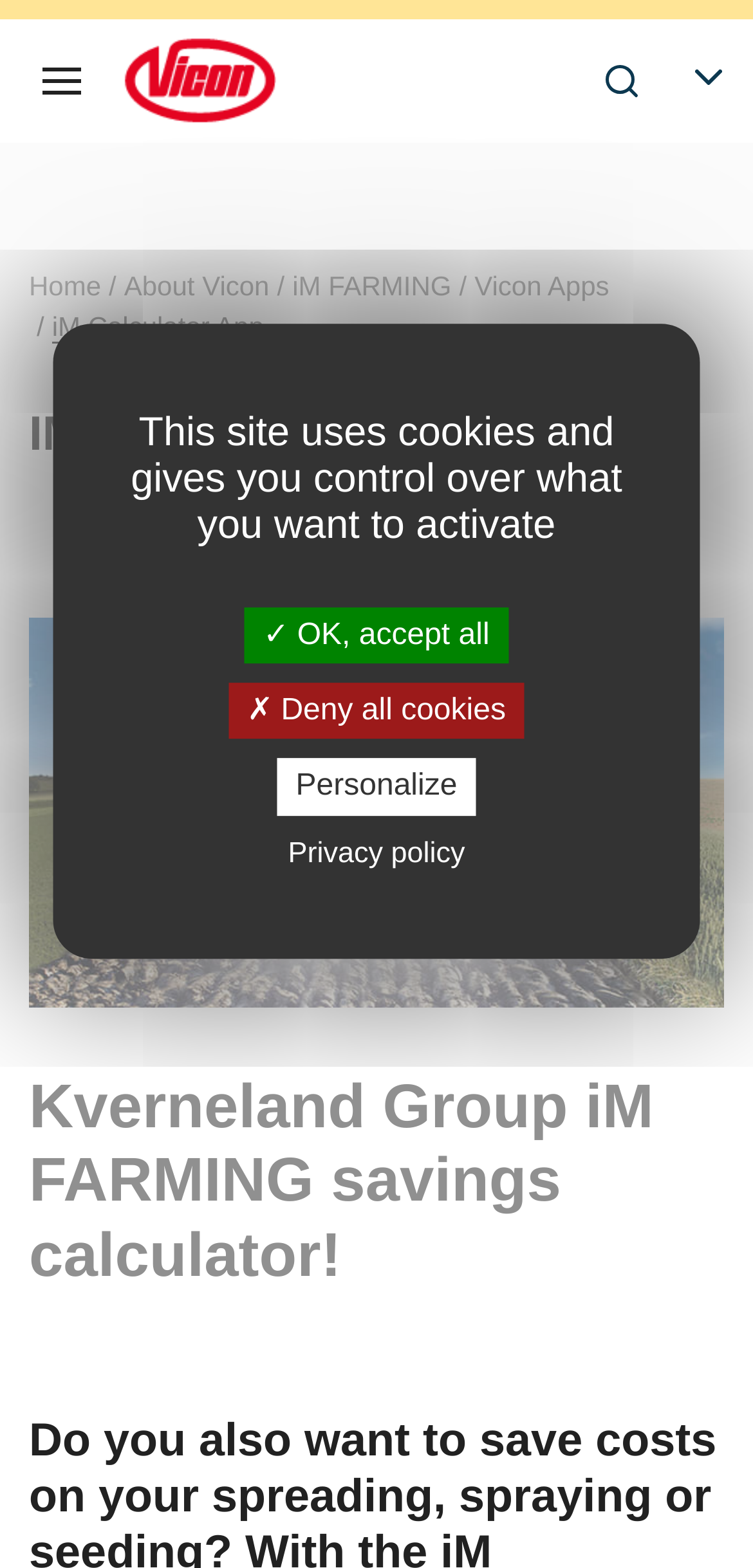Find the bounding box coordinates for the element that must be clicked to complete the instruction: "Search for something". The coordinates should be four float numbers between 0 and 1, indicated as [left, top, right, bottom].

[0.781, 0.03, 0.873, 0.074]